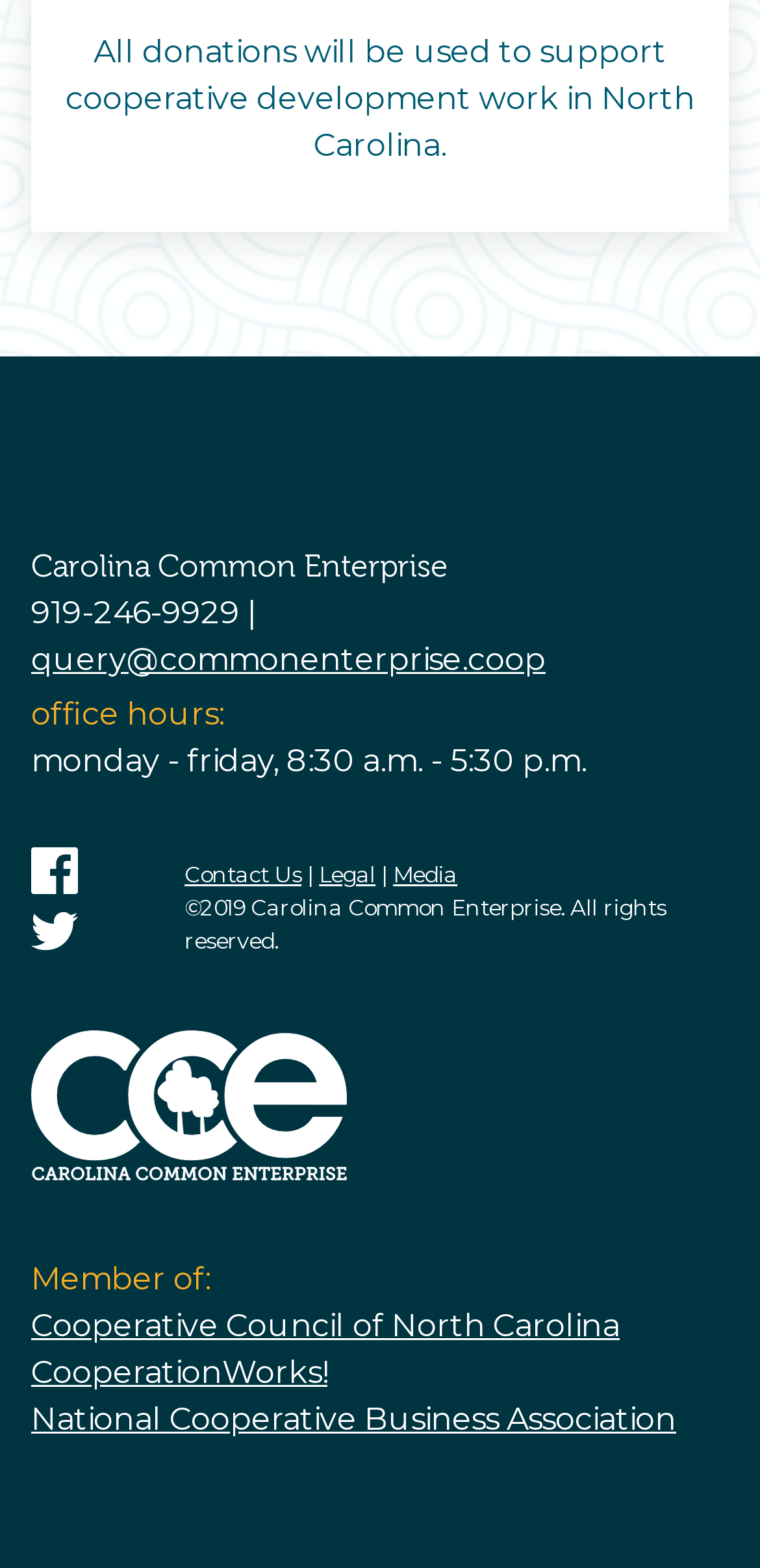Please specify the bounding box coordinates of the region to click in order to perform the following instruction: "Contact us".

[0.243, 0.549, 0.397, 0.567]